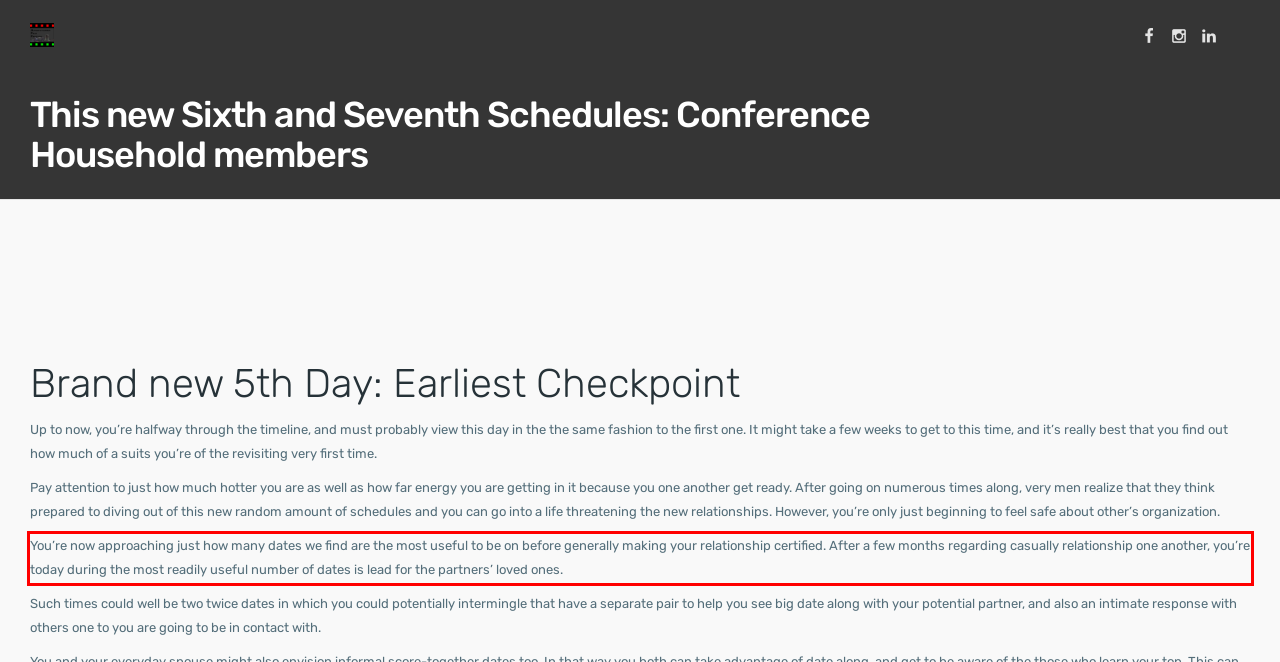The screenshot you have been given contains a UI element surrounded by a red rectangle. Use OCR to read and extract the text inside this red rectangle.

You’re now approaching just how many dates we find are the most useful to be on before generally making your relationship certified. After a few months regarding casually relationship one another, you’re today during the most readily useful number of dates is lead for the partners’ loved ones.